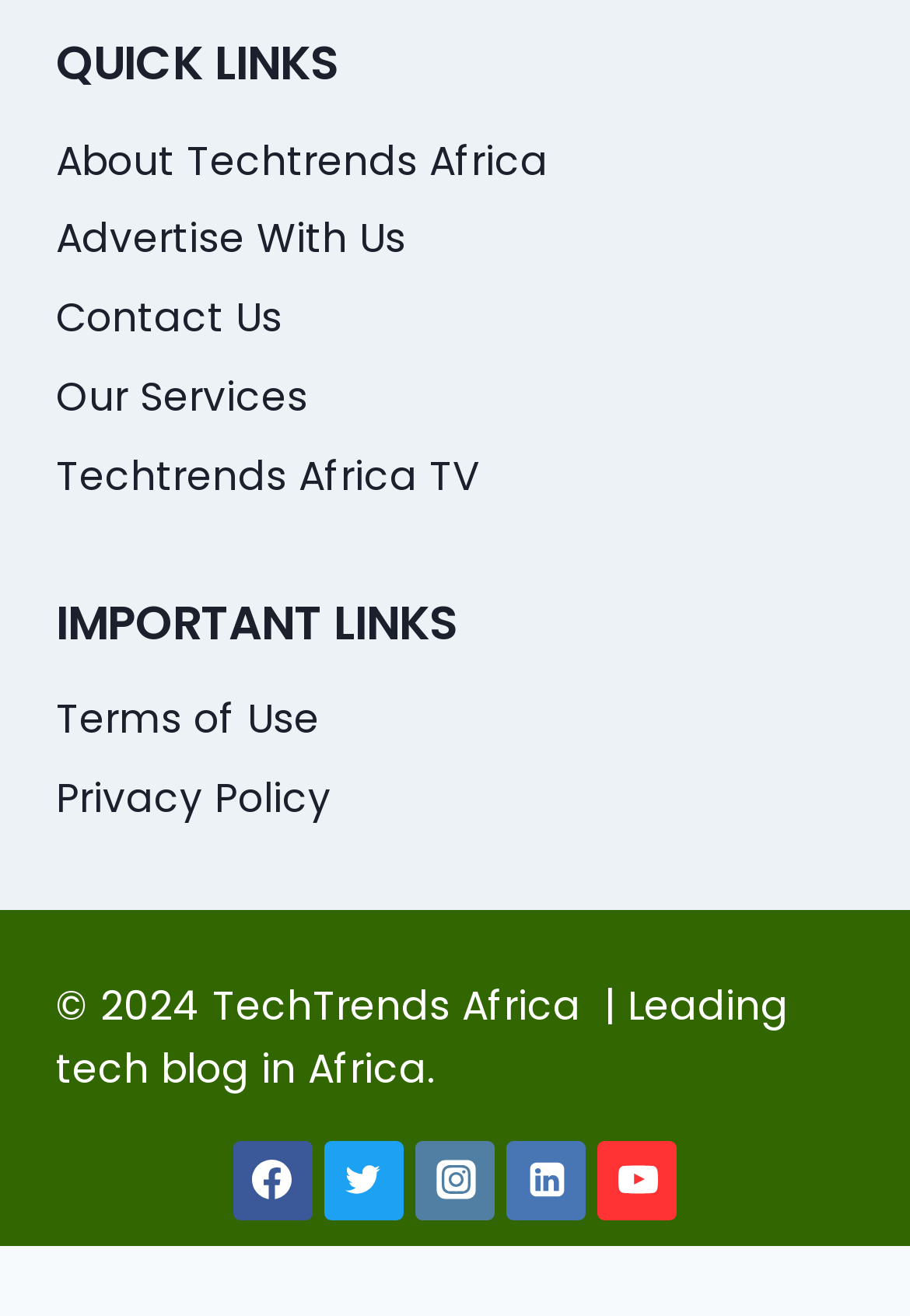Locate the bounding box coordinates of the clickable area needed to fulfill the instruction: "Check Terms of Use".

[0.062, 0.517, 0.938, 0.577]